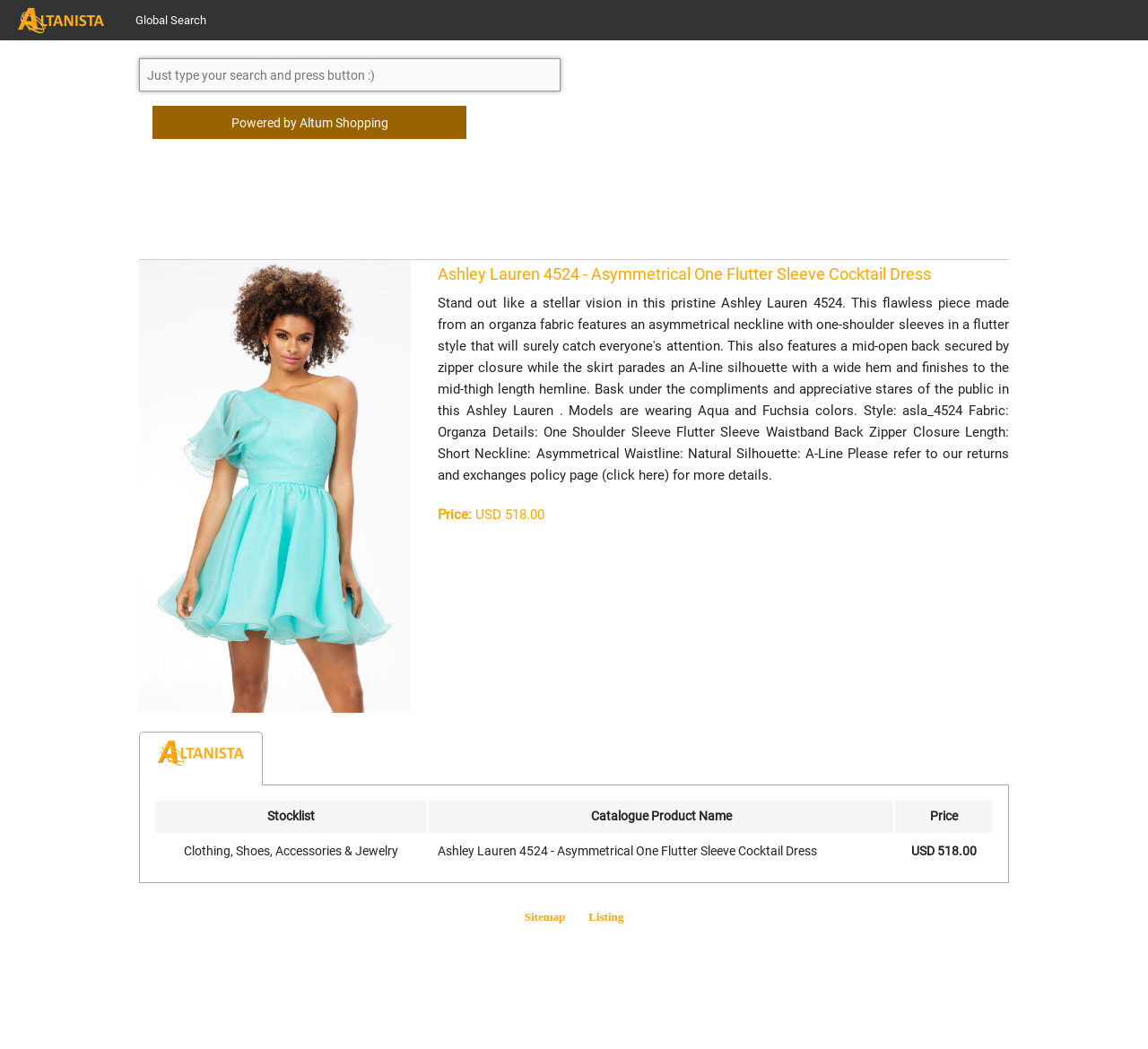Please specify the bounding box coordinates of the clickable section necessary to execute the following command: "View product image".

[0.121, 0.248, 0.358, 0.68]